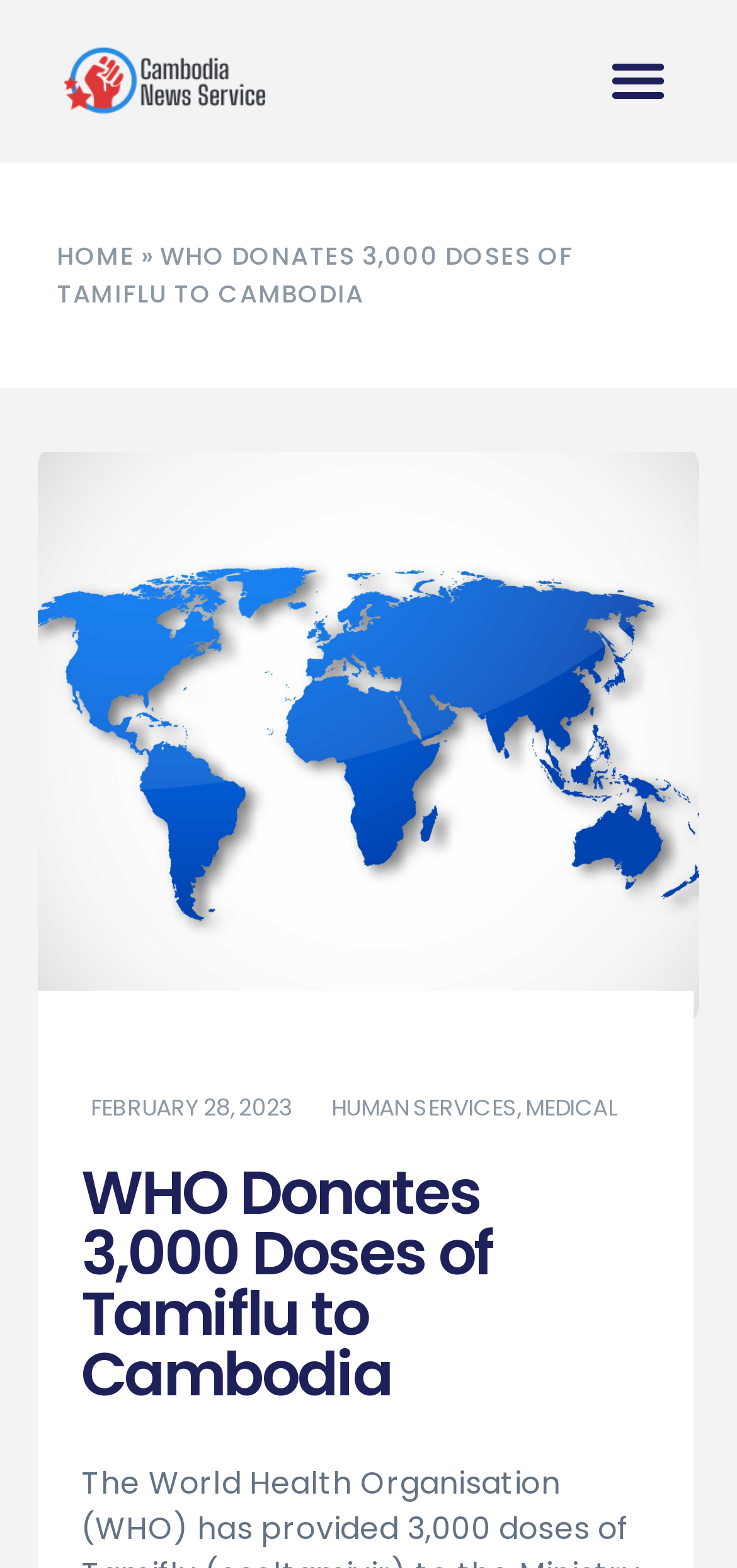Reply to the question with a single word or phrase:
What is the country receiving the Tamiflu donation?

Cambodia